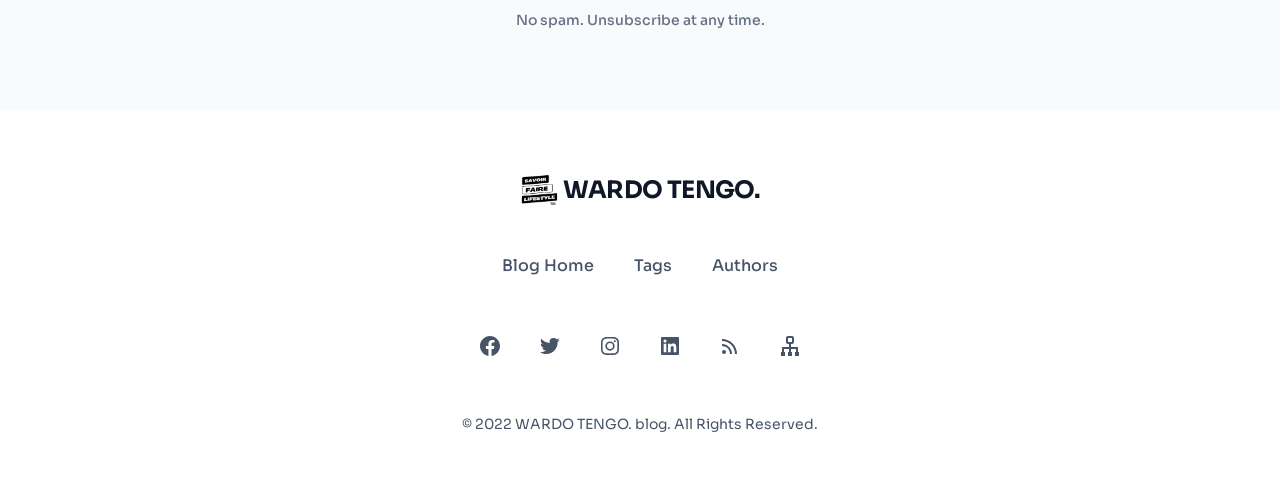What is the unsubscribe policy?
Using the image, respond with a single word or phrase.

Unsubscribe at any time